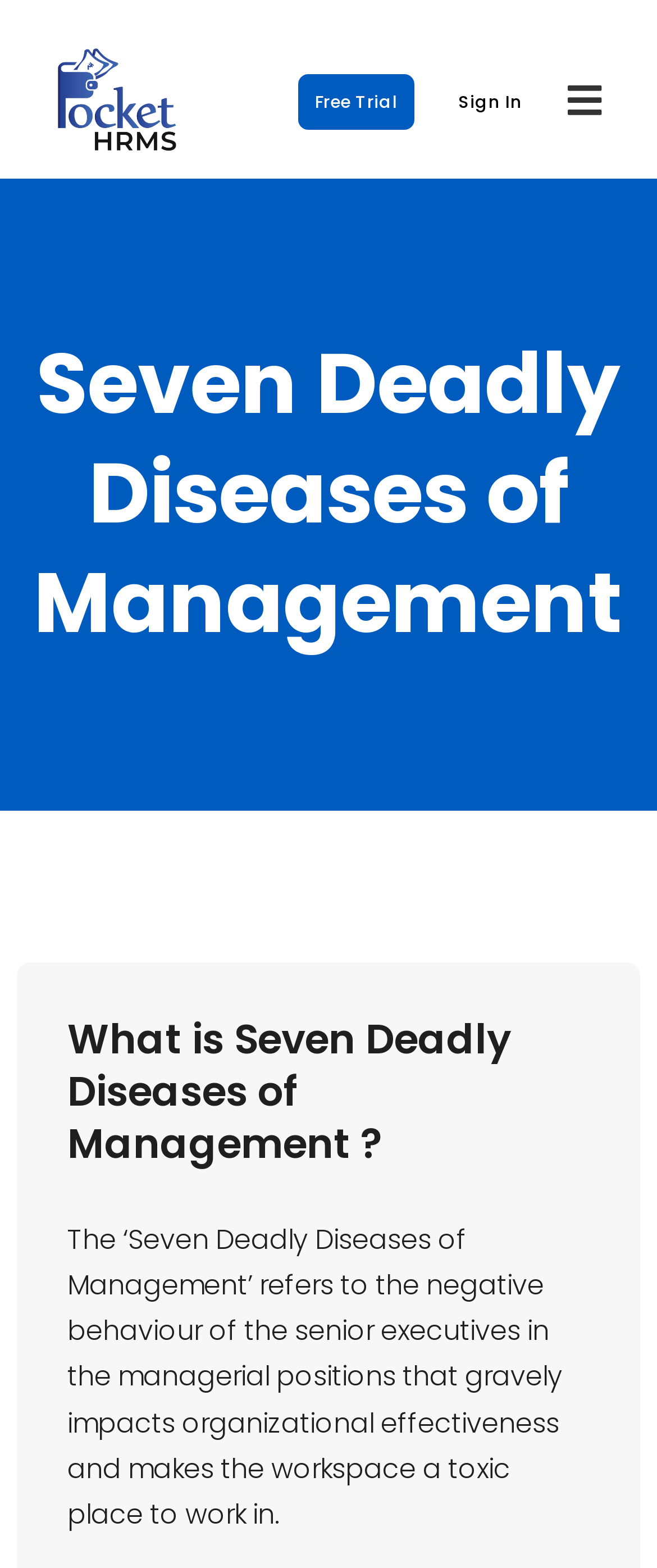How many links are there in the top navigation bar?
Using the visual information from the image, give a one-word or short-phrase answer.

2